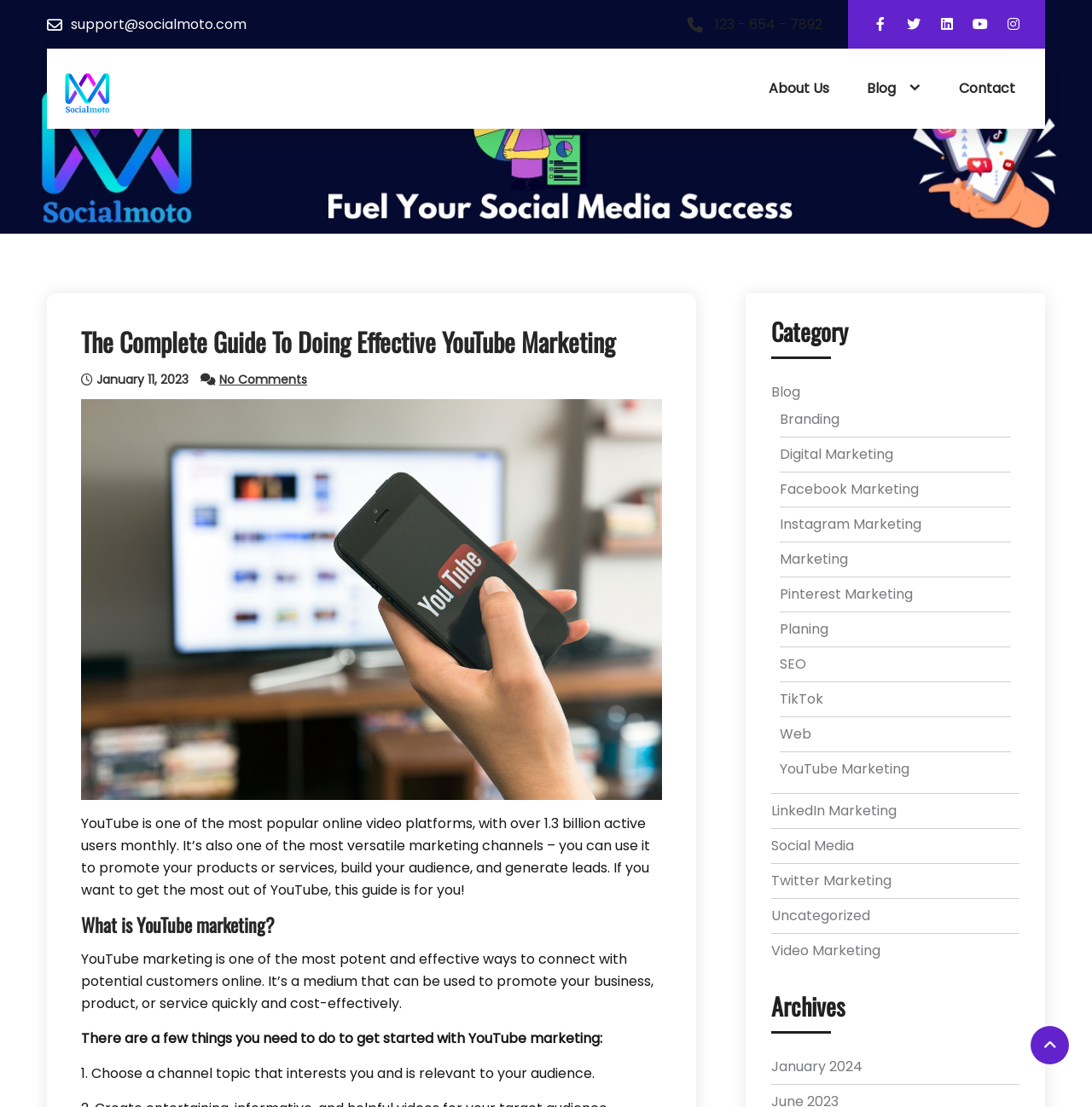Provide the bounding box coordinates in the format (top-left x, top-left y, bottom-right x, bottom-right y). All values are floating point numbers between 0 and 1. Determine the bounding box coordinate of the UI element described as: Permalink

None